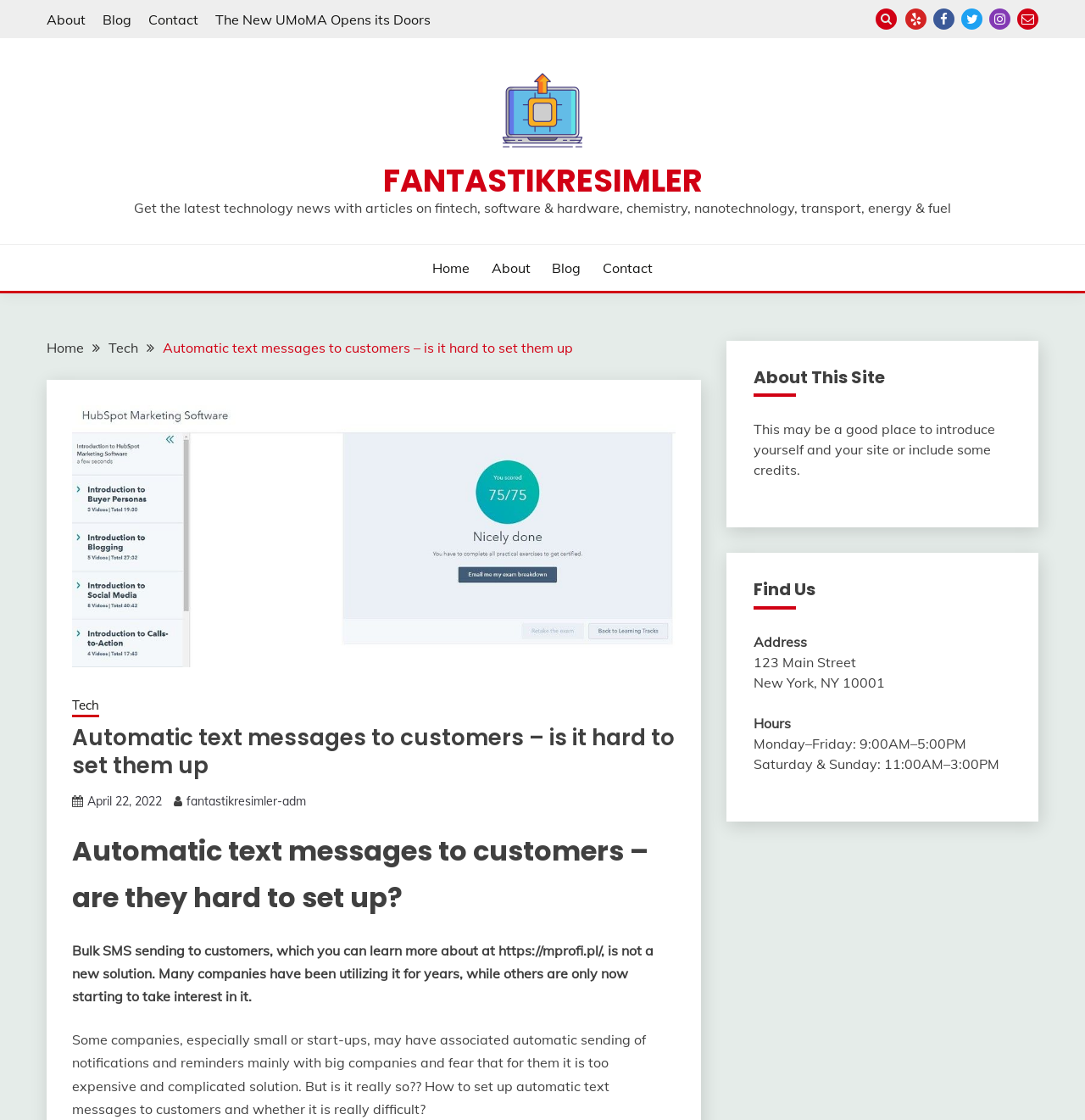For the element described, predict the bounding box coordinates as (top-left x, top-left y, bottom-right x, bottom-right y). All values should be between 0 and 1. Element description: Yelp

[0.834, 0.008, 0.854, 0.026]